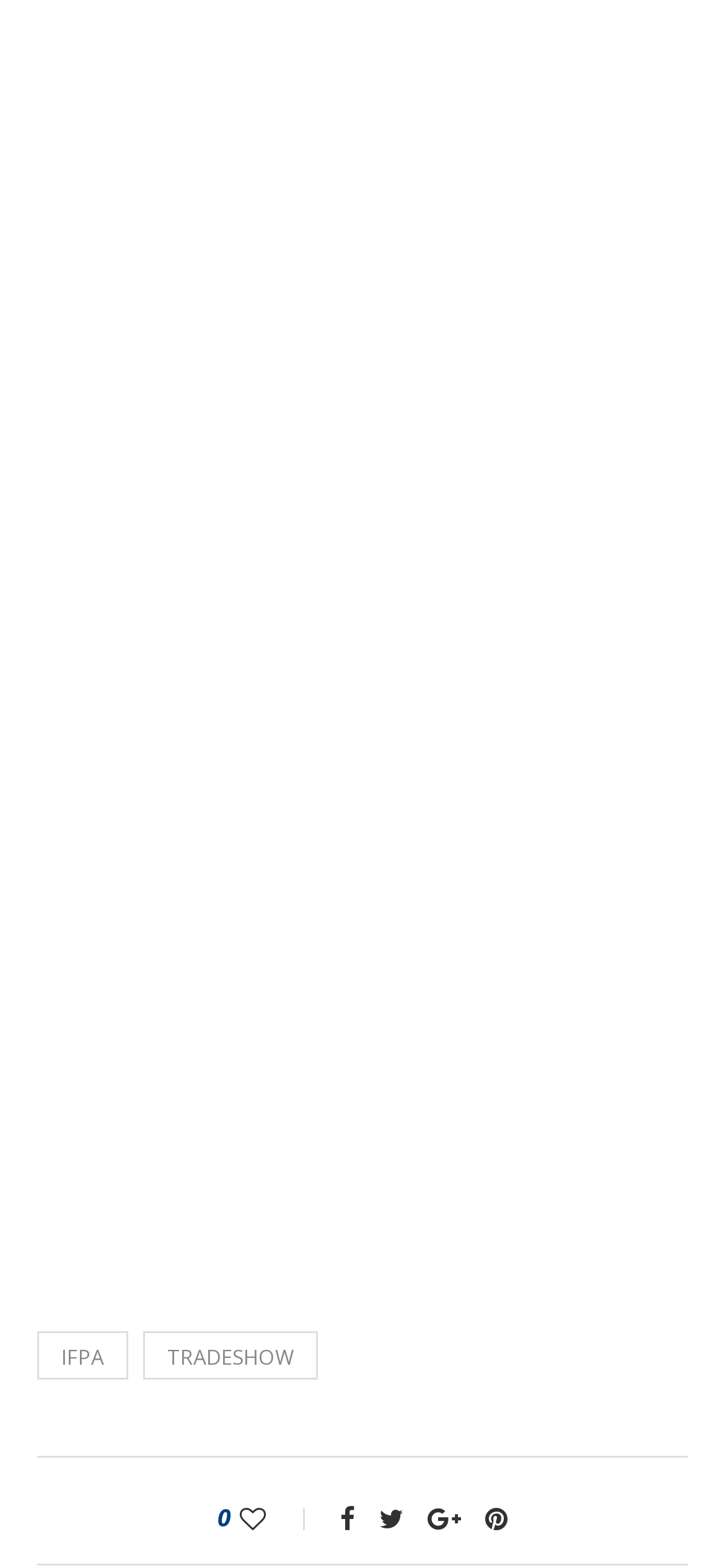Identify the bounding box coordinates of the region that should be clicked to execute the following instruction: "Open image in lightbox".

[0.051, 0.014, 0.279, 0.125]